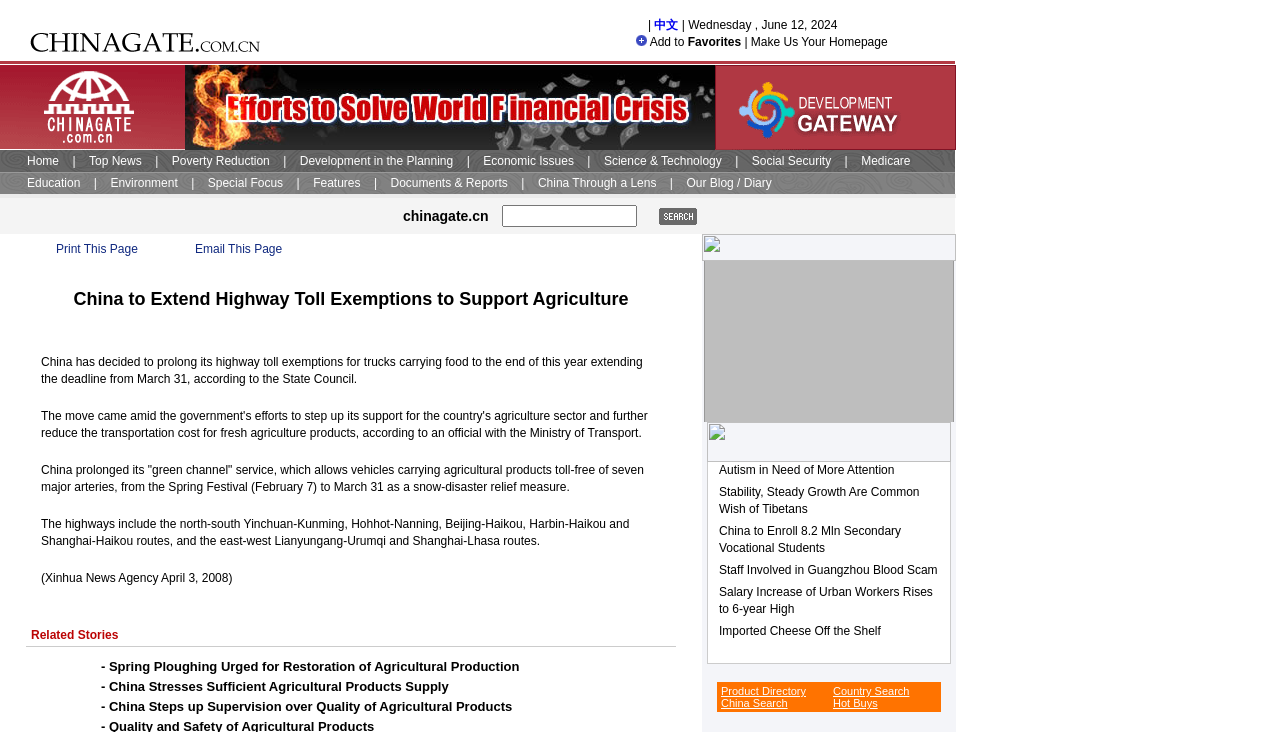From the screenshot, find the bounding box of the UI element matching this description: "Imported Cheese Off the Shelf". Supply the bounding box coordinates in the form [left, top, right, bottom], each a float between 0 and 1.

[0.562, 0.852, 0.688, 0.872]